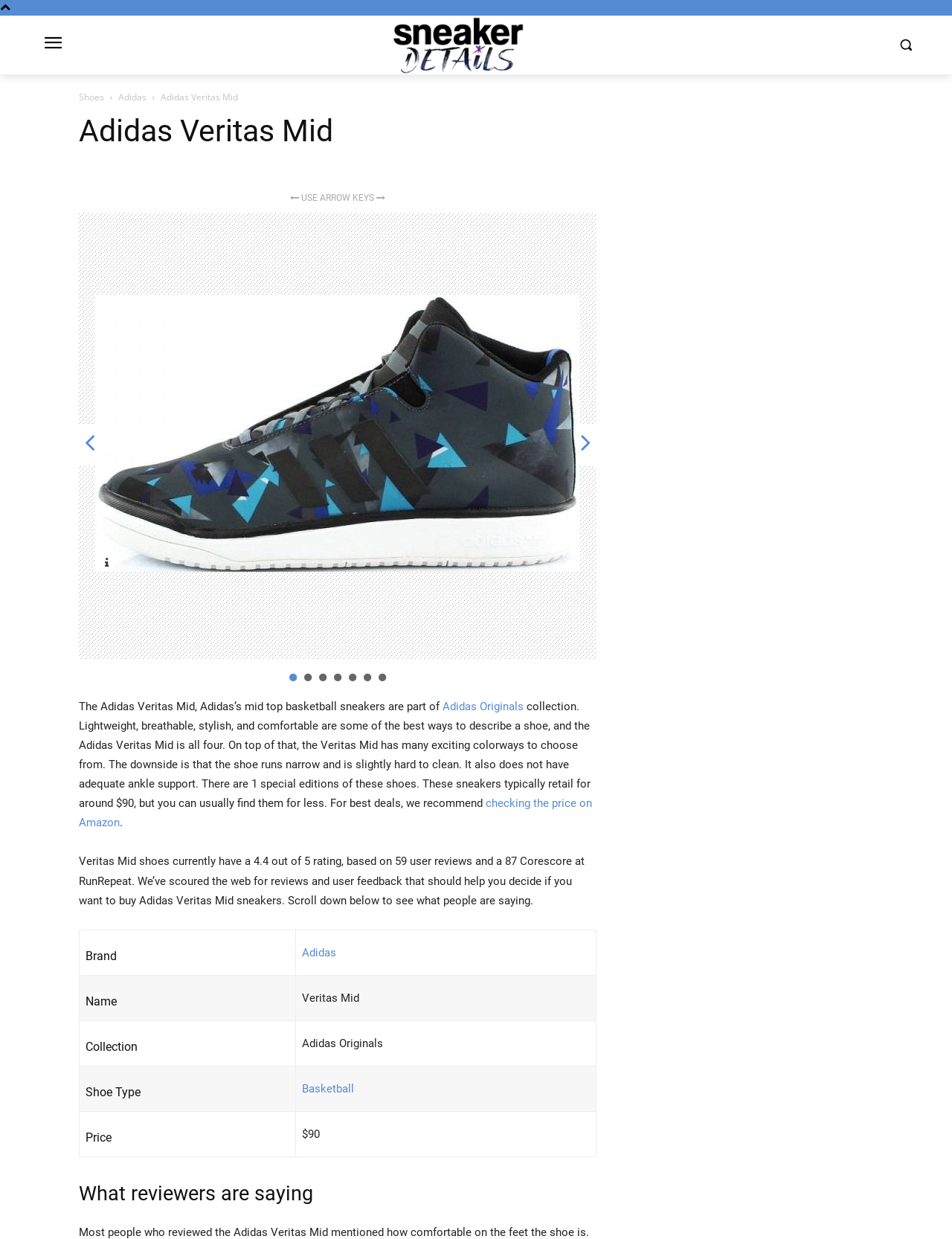Determine the bounding box for the UI element that matches this description: "Shoes".

[0.083, 0.073, 0.109, 0.083]